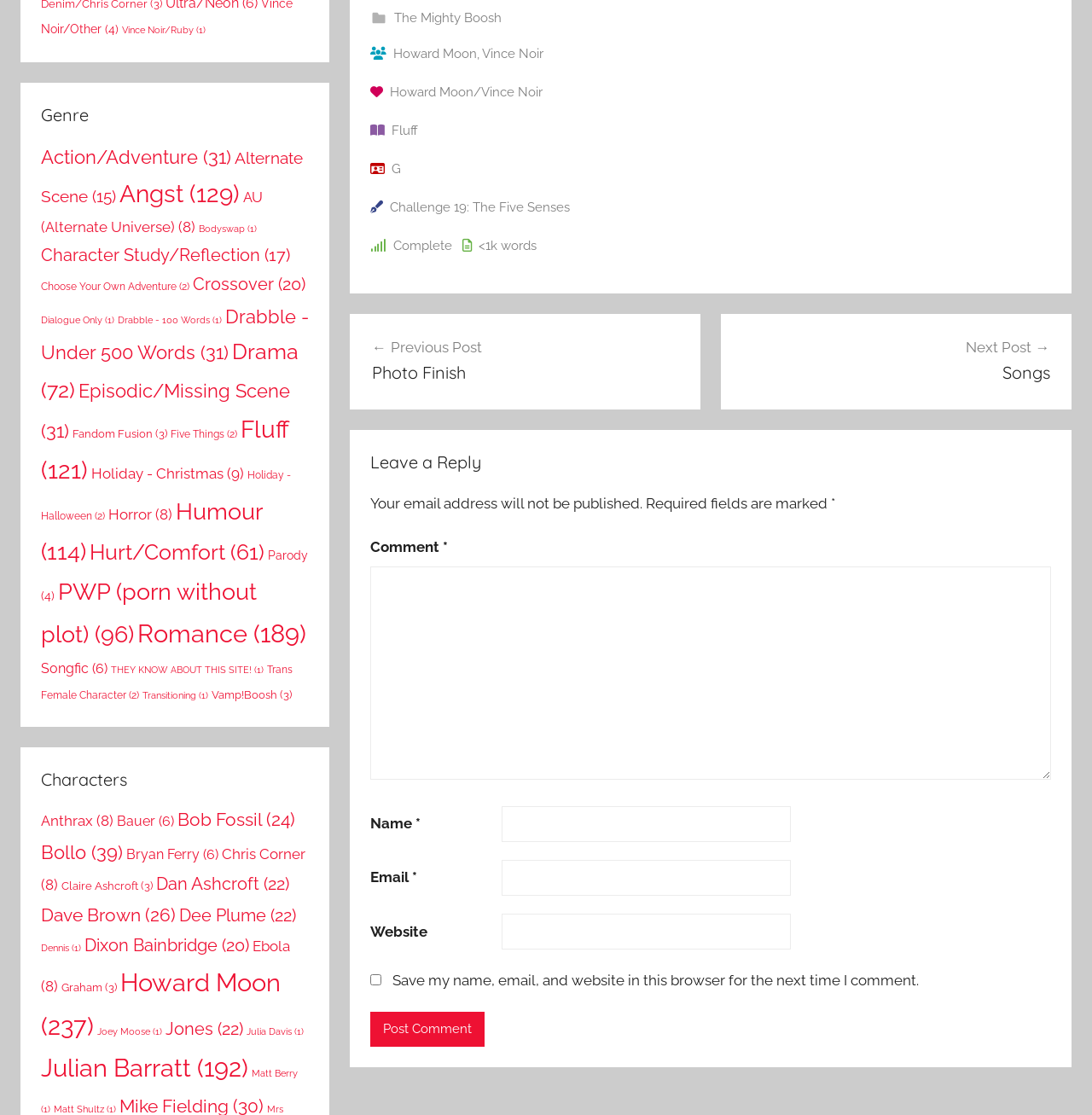How many genres are listed?
Please elaborate on the answer to the question with detailed information.

I counted the links under the 'Genre' heading, and there are 26 genres listed, including 'Action/Adventure', 'Alternate Scene', 'Angst', and so on.